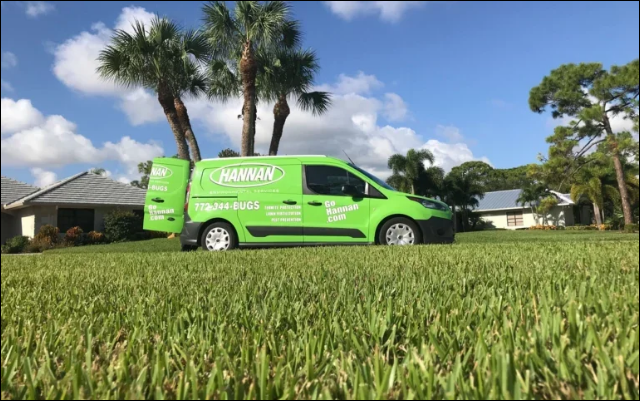What type of trees are in the background?
Please give a detailed and elaborate answer to the question.

The type of trees in the background are palm trees, which are described in the caption as 'tall palm trees sway gently under a bright blue sky'.